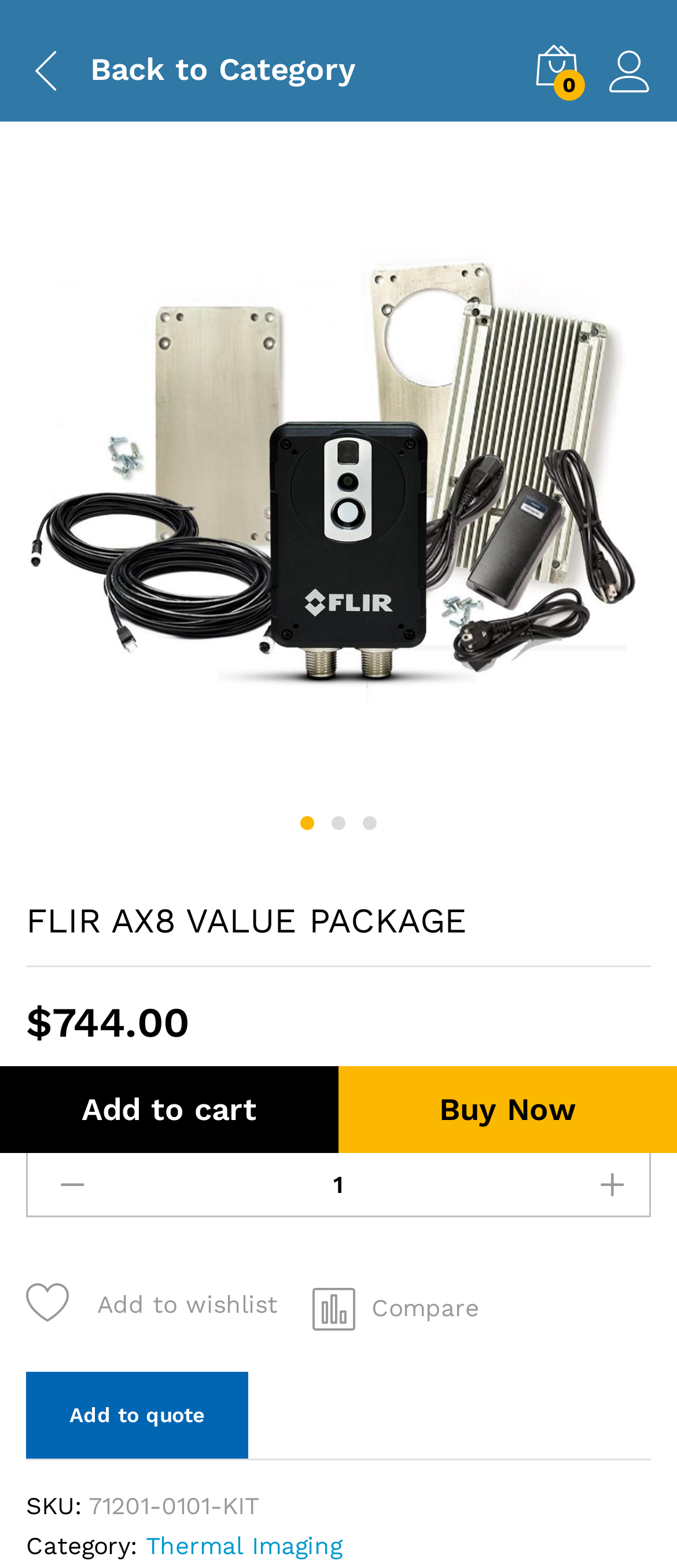Given the element description, predict the bounding box coordinates in the format (top-left x, top-left y, bottom-right x, bottom-right y), using floating point numbers between 0 and 1: Log in

[0.9, 0.028, 0.962, 0.061]